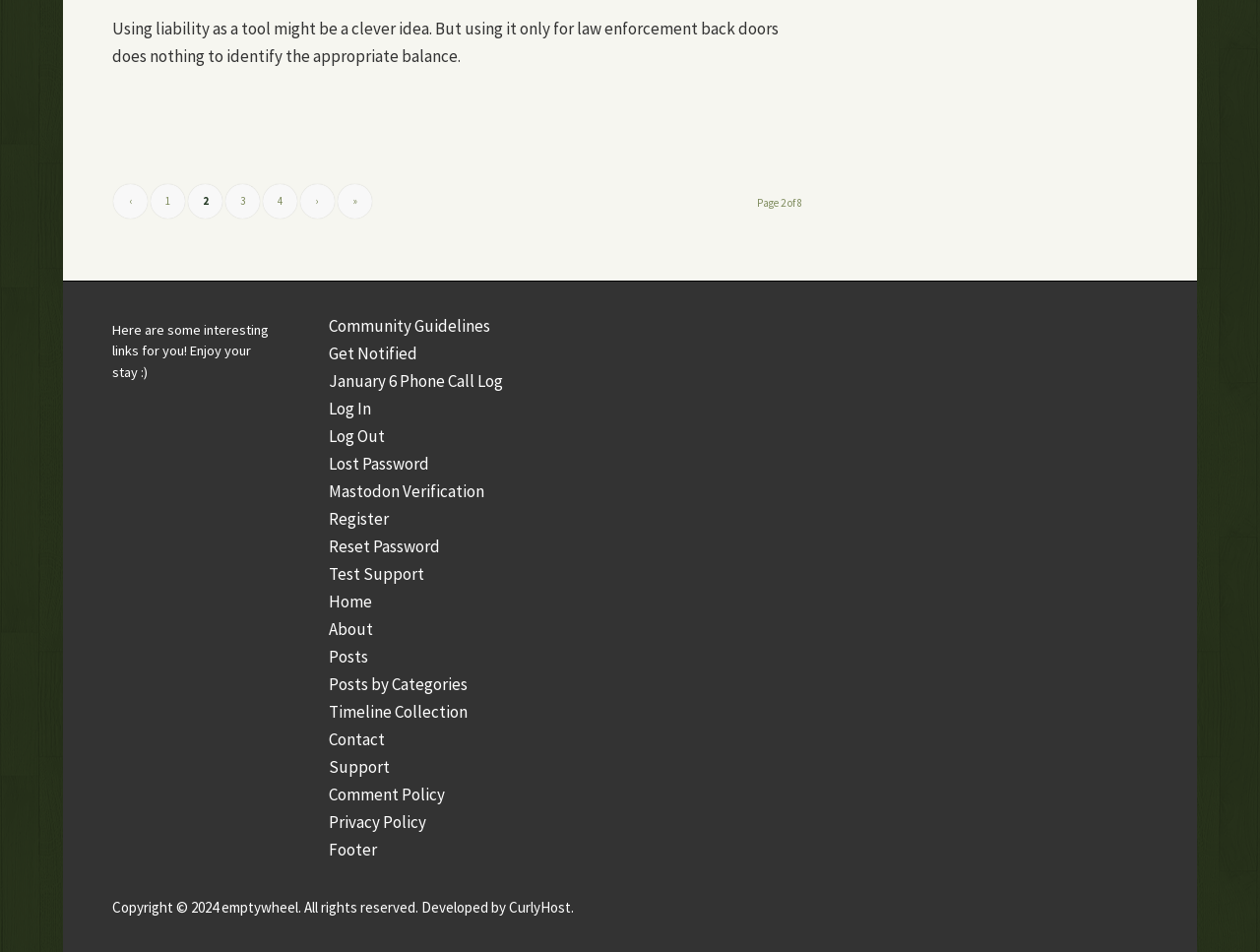Pinpoint the bounding box coordinates of the clickable element needed to complete the instruction: "Download article in PDF". The coordinates should be provided as four float numbers between 0 and 1: [left, top, right, bottom].

None